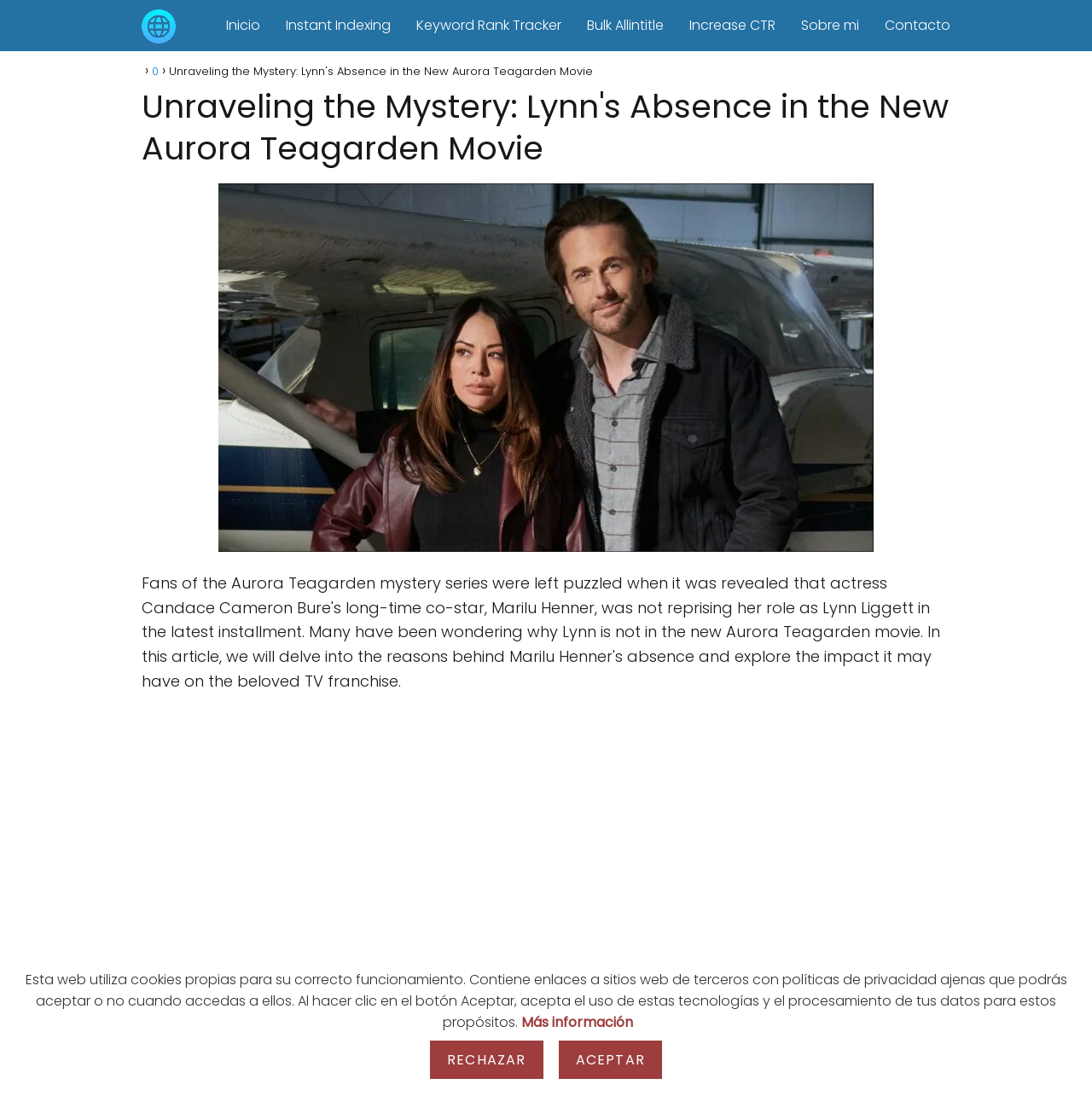Respond with a single word or phrase to the following question:
What is the purpose of the button 'ACEPTAR'?

To accept cookies